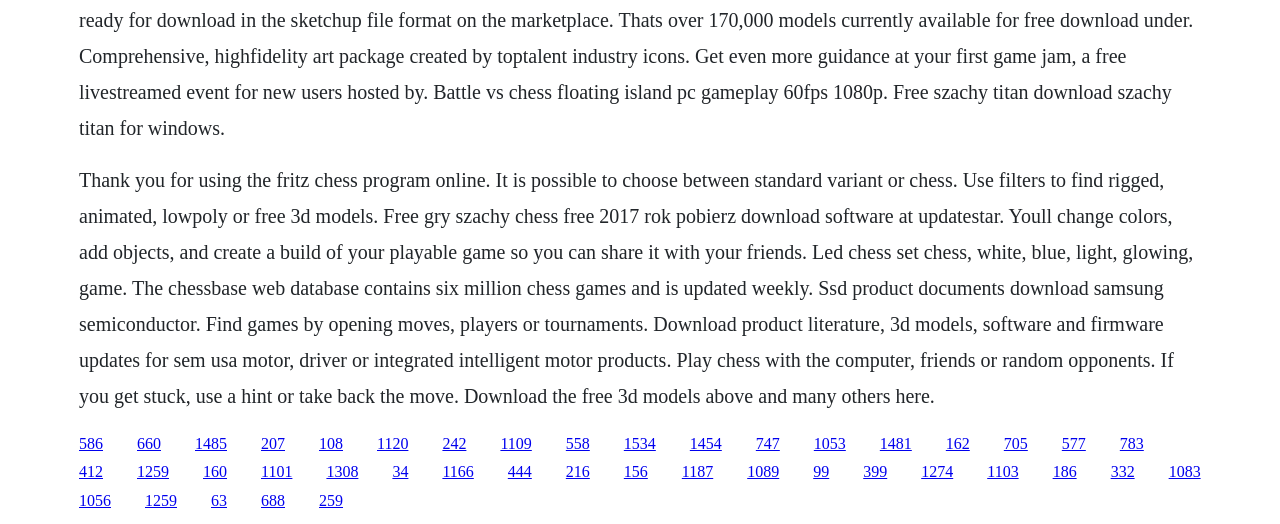Given the description "1259", determine the bounding box of the corresponding UI element.

[0.107, 0.884, 0.132, 0.917]